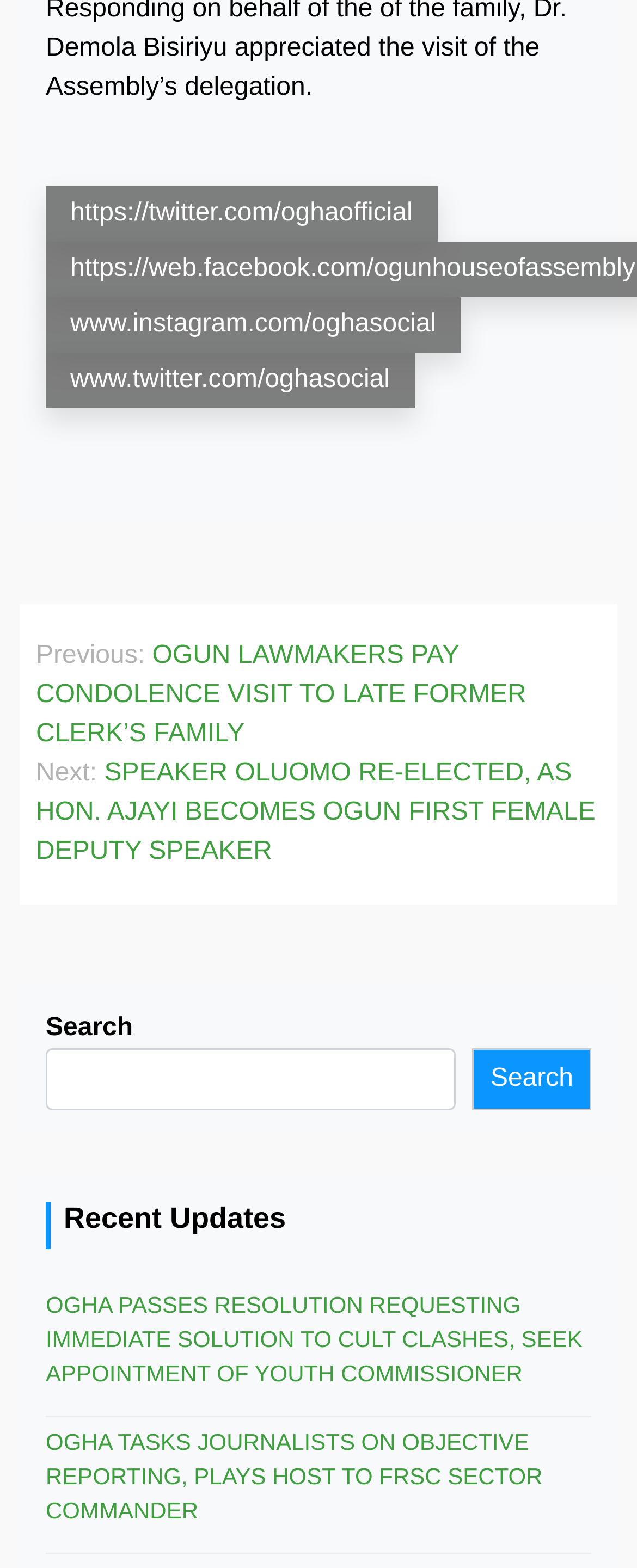Determine the bounding box coordinates of the region that needs to be clicked to achieve the task: "Search for something".

[0.072, 0.668, 0.716, 0.708]